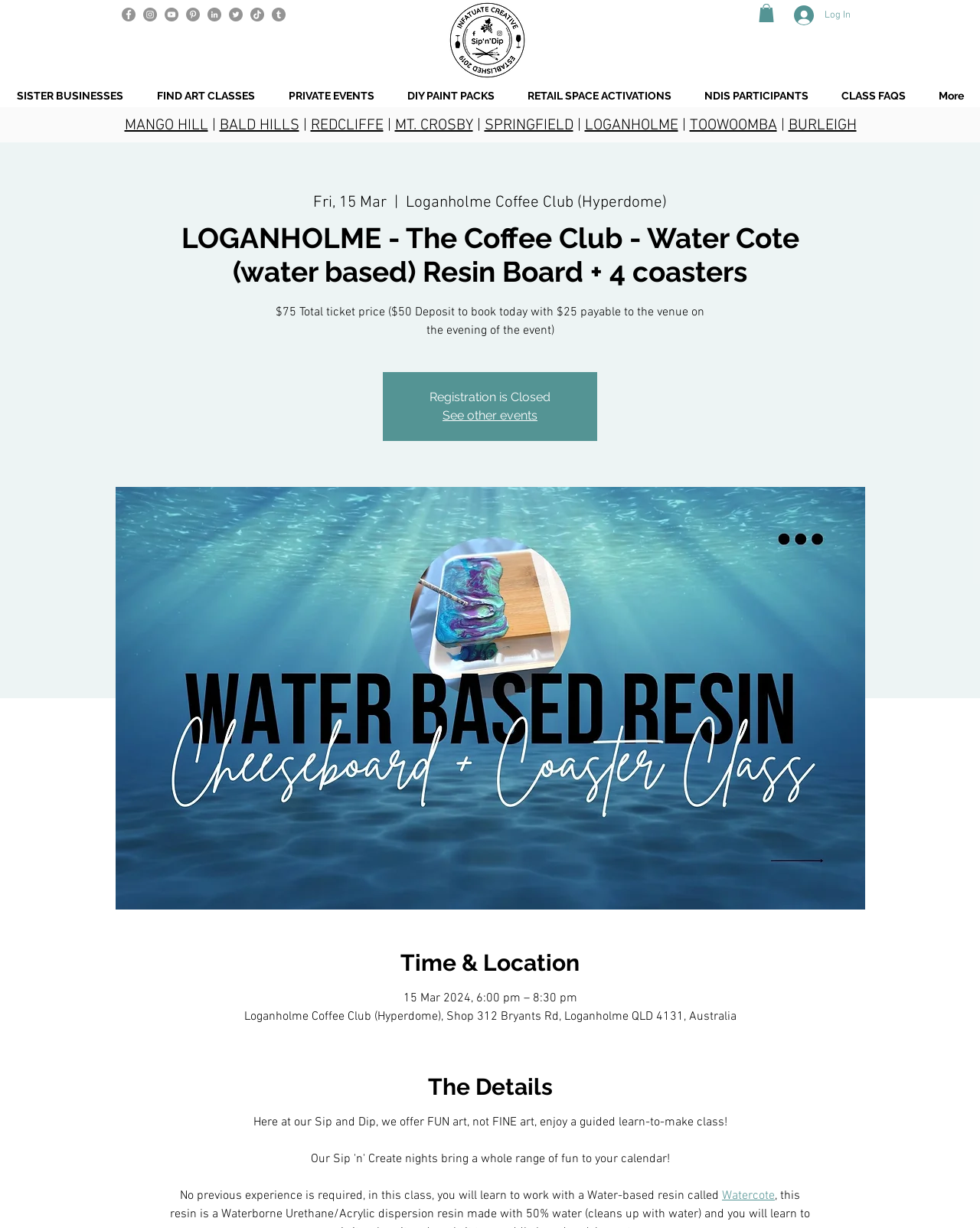Extract the main heading text from the webpage.

LOGANHOLME - The Coffee Club - Water Cote (water based) Resin Board + 4 coasters